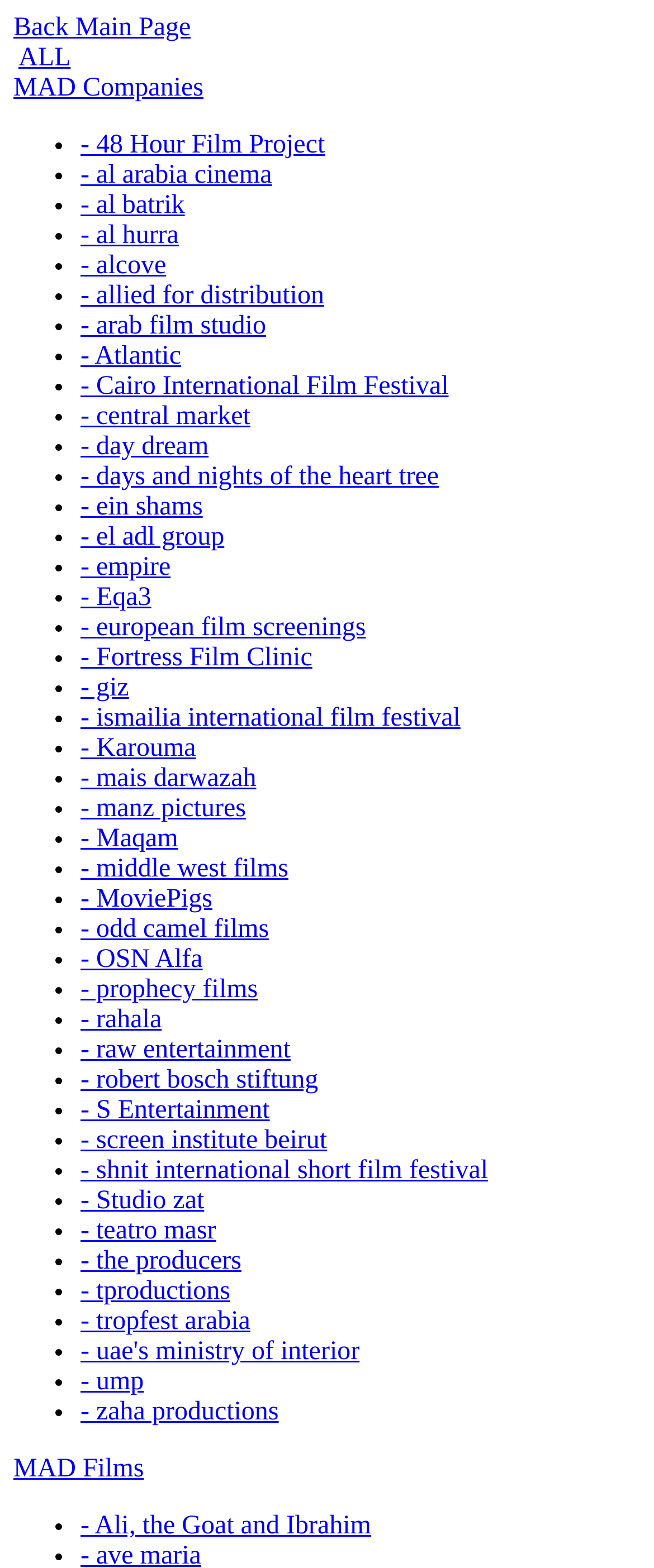Find the bounding box coordinates of the element I should click to carry out the following instruction: "Learn about 'al arabia cinema'".

[0.123, 0.103, 0.416, 0.121]